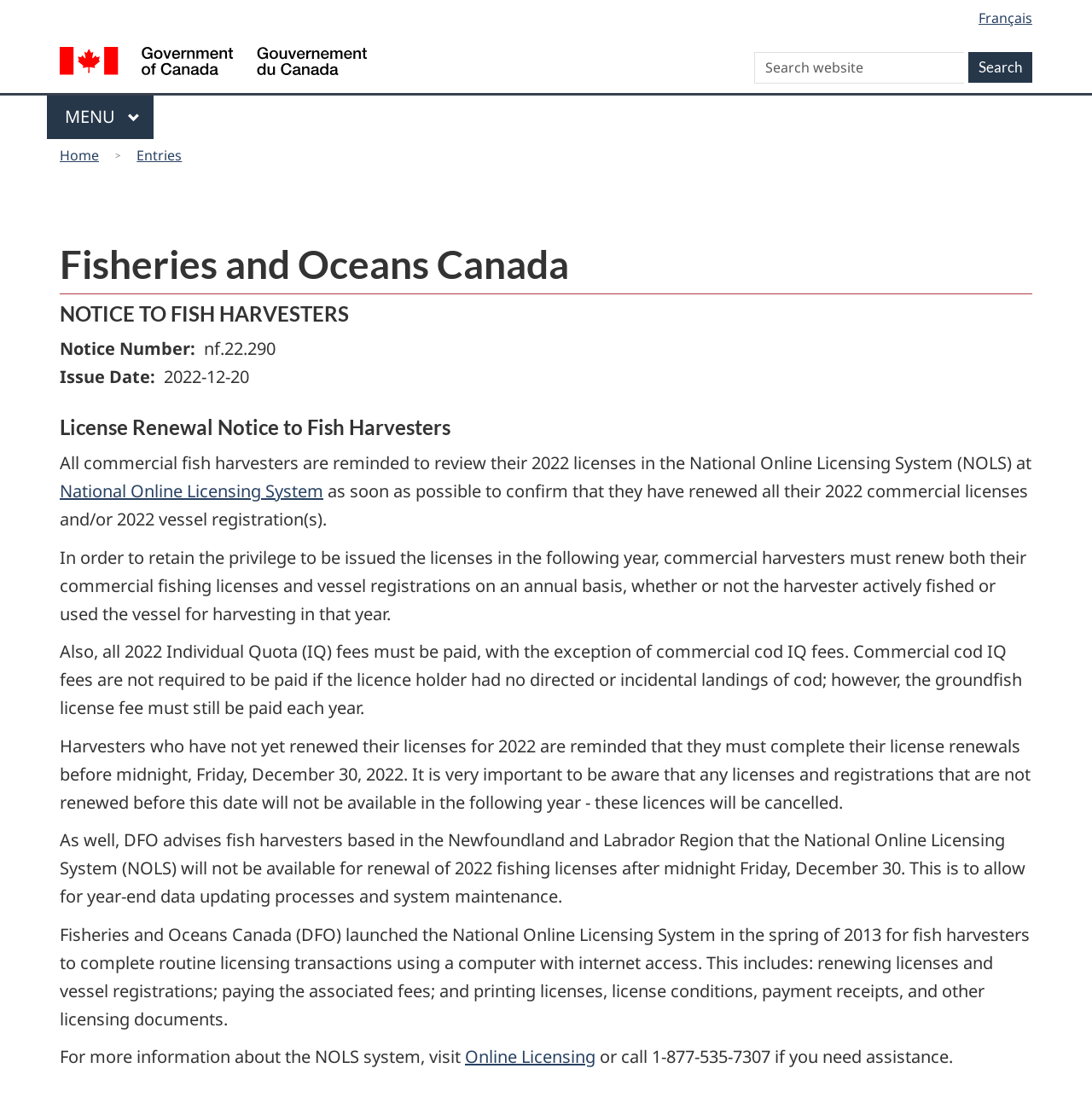Analyze the image and deliver a detailed answer to the question: What is the purpose of the National Online Licensing System?

Based on the webpage content, the National Online Licensing System (NOLS) is a platform where commercial fish harvesters can complete routine licensing transactions, including renewing licenses and vessel registrations, paying associated fees, and printing licenses, license conditions, payment receipts, and other licensing documents.